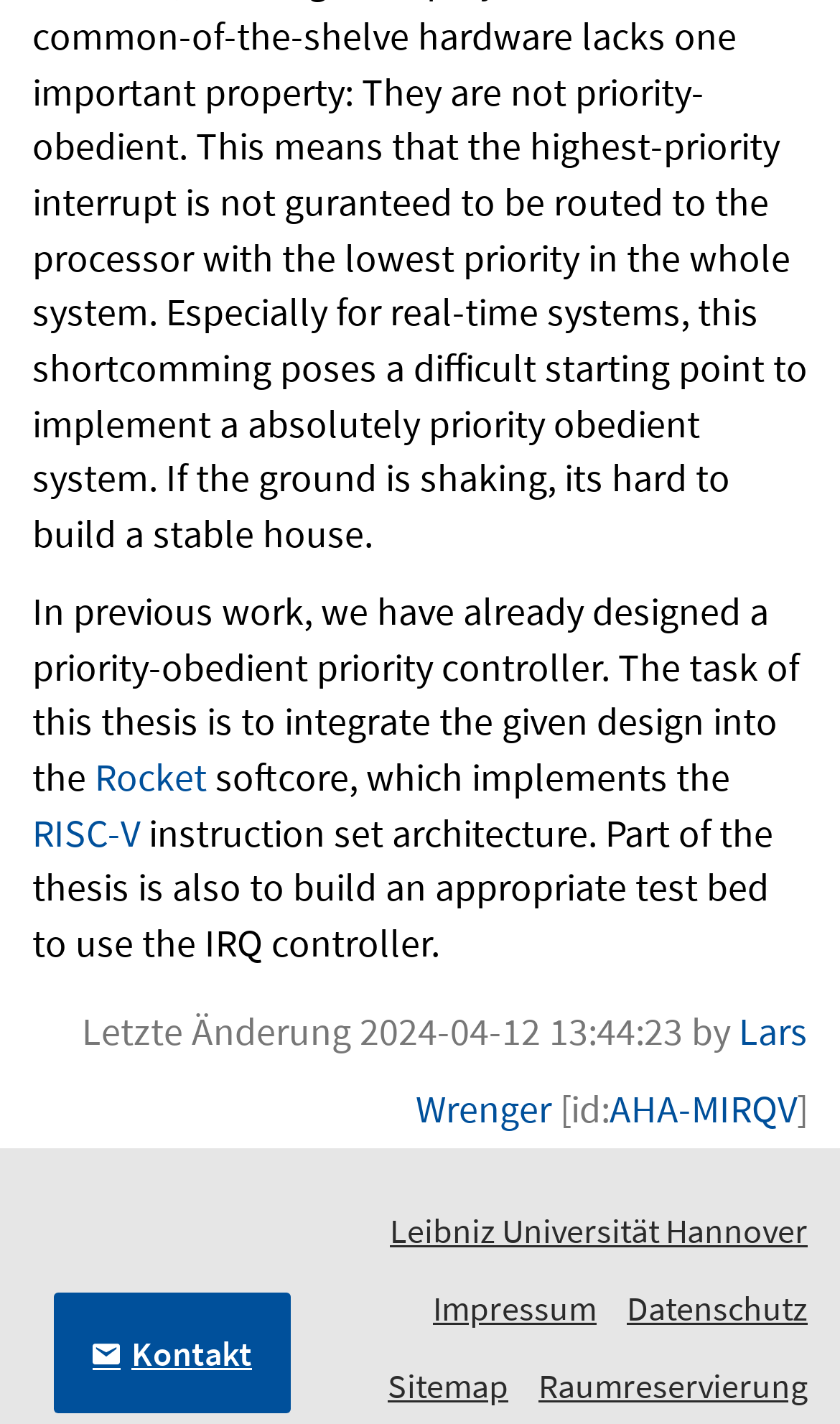What is the task of this thesis?
Use the image to answer the question with a single word or phrase.

Integrate priority controller into softcore